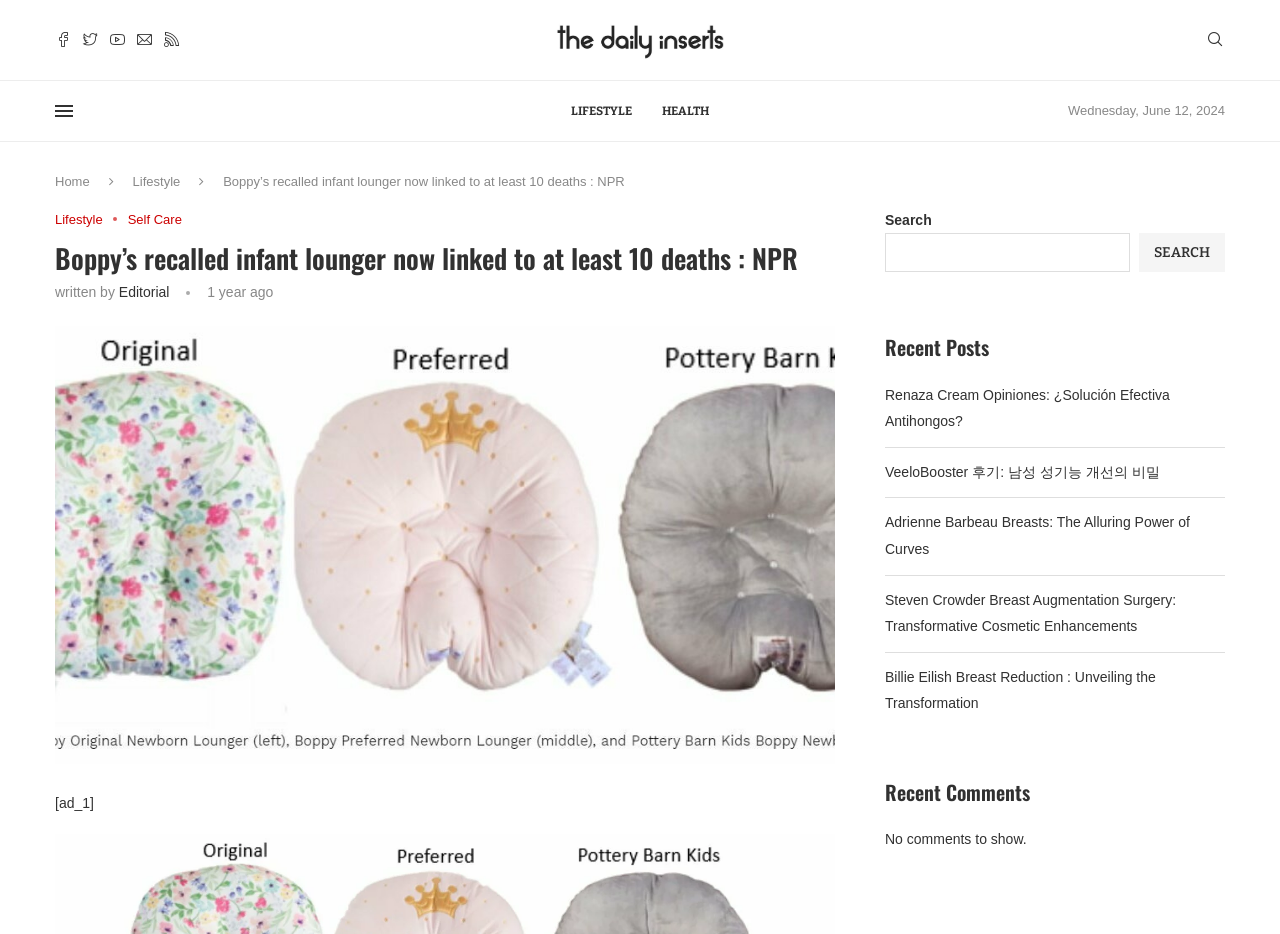Using the provided description Self Care, find the bounding box coordinates for the UI element. Provide the coordinates in (top-left x, top-left y, bottom-right x, bottom-right y) format, ensuring all values are between 0 and 1.

[0.1, 0.227, 0.142, 0.243]